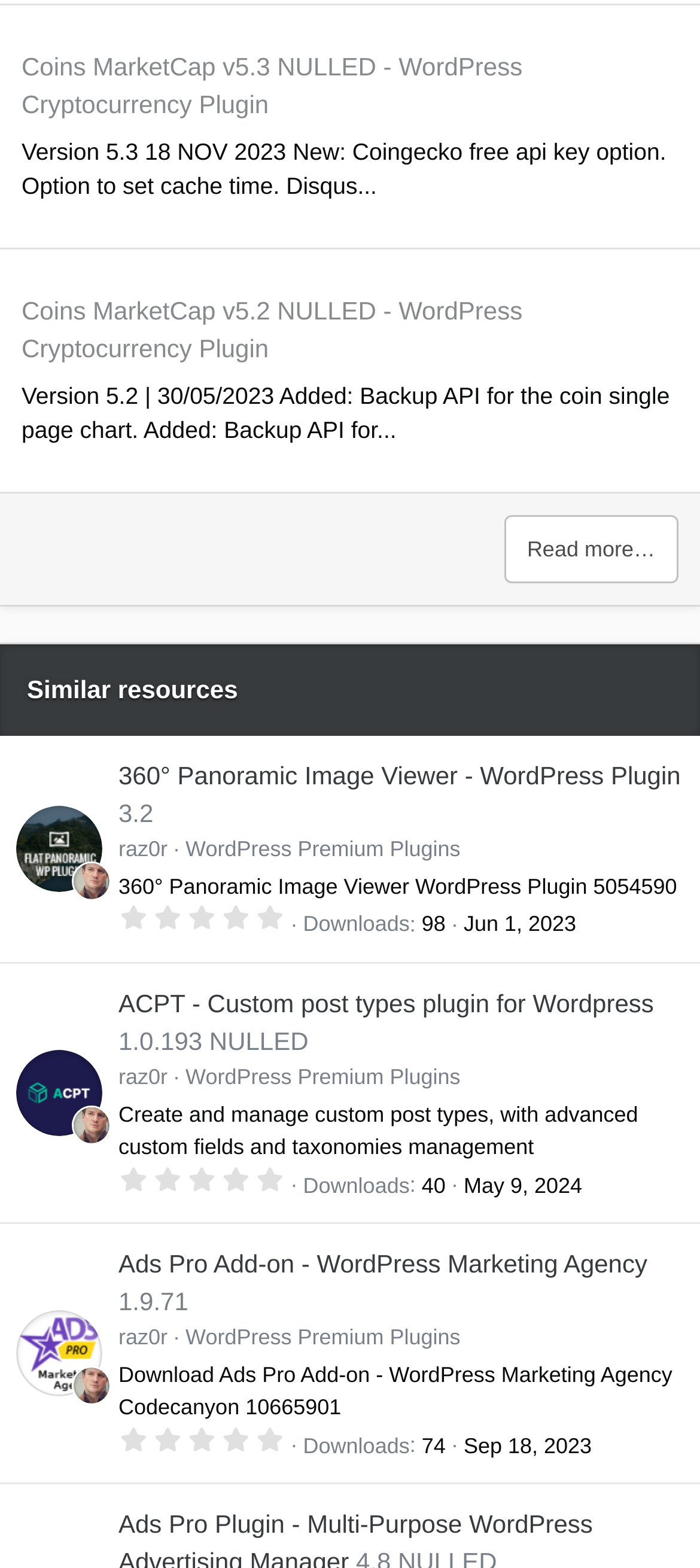Could you specify the bounding box coordinates for the clickable section to complete the following instruction: "Click on the 'Coins MarketCap v5.3 NULLED - WordPress Cryptocurrency Plugin' link"?

[0.031, 0.033, 0.746, 0.075]